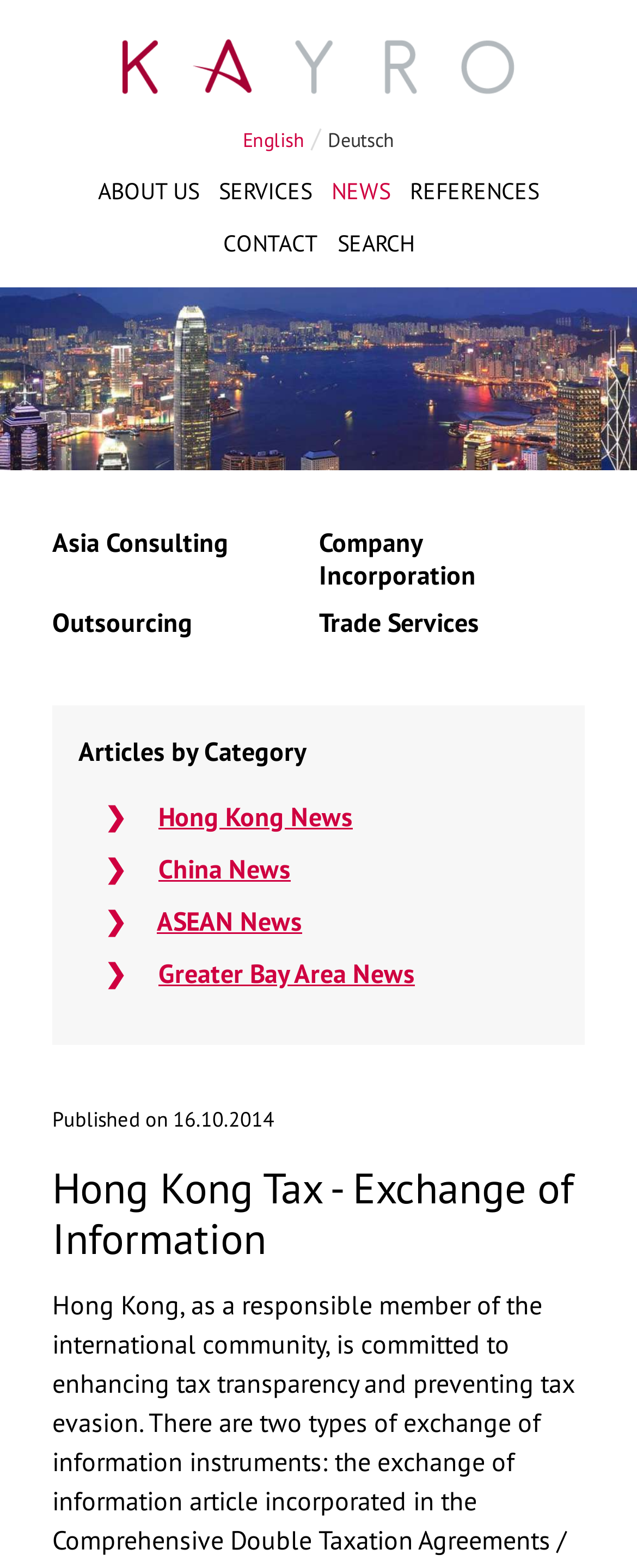Please give the bounding box coordinates of the area that should be clicked to fulfill the following instruction: "Search for something". The coordinates should be in the format of four float numbers from 0 to 1, i.e., [left, top, right, bottom].

[0.529, 0.144, 0.65, 0.166]